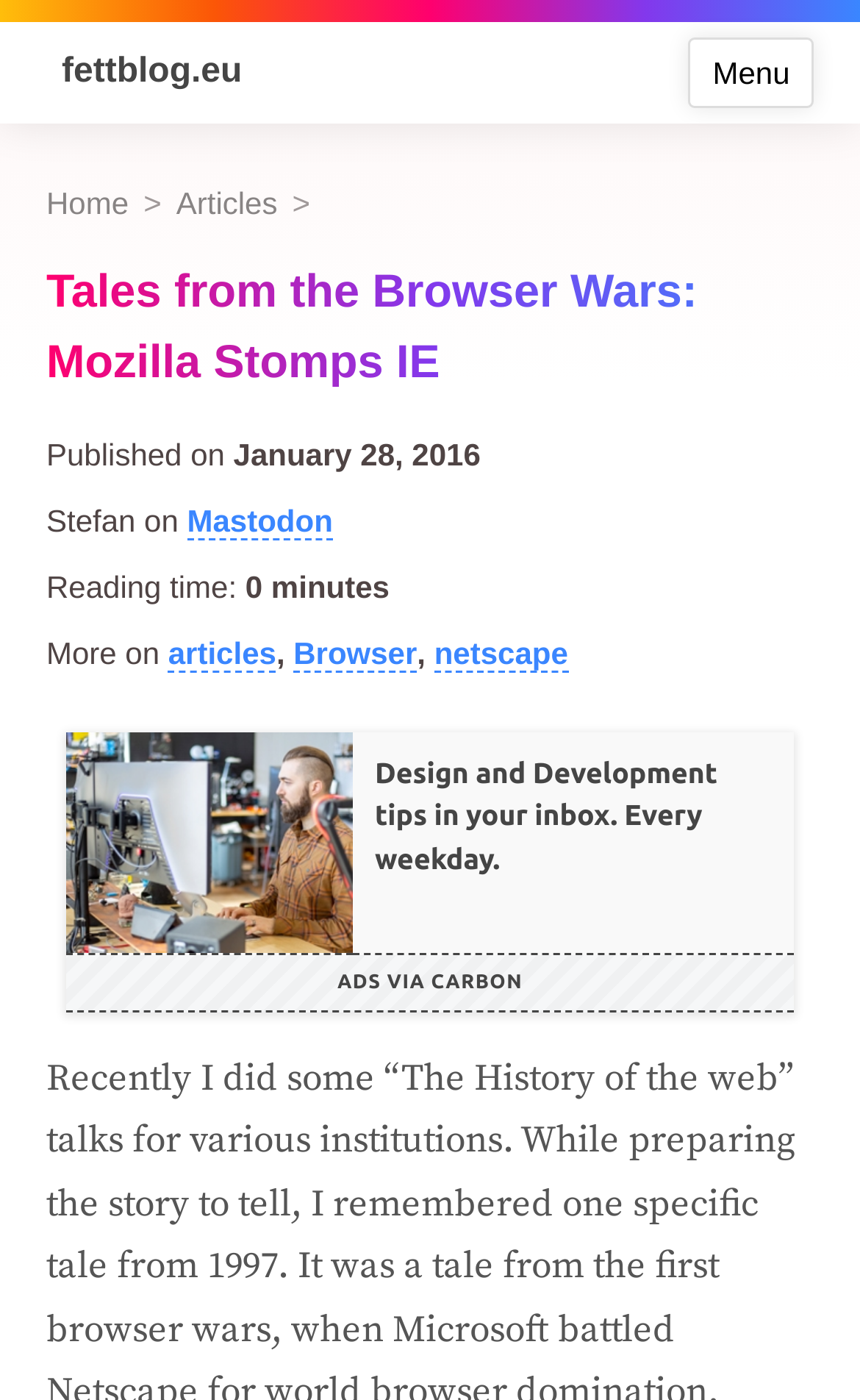Articulate a detailed summary of the webpage's content and design.

The webpage appears to be a blog post titled "Tales from the Browser Wars: Mozilla Stomps IE". At the top left, there is a link to "fettblog.eu". On the top right, there is a button labeled "Menu" that contains several links, including "Home >", "Articles >", and others. 

Below the menu button, the title of the blog post "Tales from the Browser Wars: Mozilla Stomps IE" is displayed prominently. The publication date "January 28, 2016" and the author "Stefan" are mentioned, along with a link to the author's Mastodon profile. 

The blog post itself is not directly visible in the accessibility tree, but there are several links and text elements that provide context. There is a mention of the reading time, which is 0 minutes. The post is categorized under "articles", "Browser", and "netscape". 

On the bottom left, there is an advertisement labeled "ads via Carbon" with an image. Next to it, there is a link to subscribe to "Design and Development tips" via email. Another "ADS VIA CARBON" link is located at the bottom right.